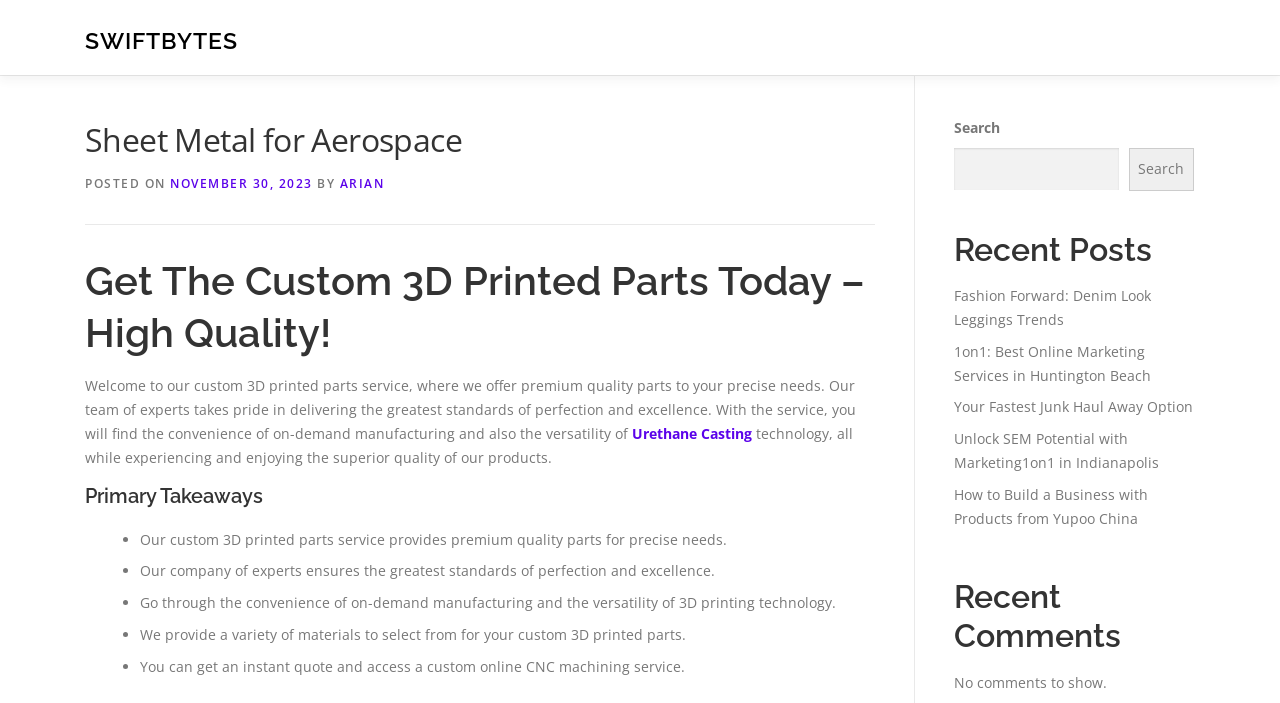Determine the bounding box coordinates for the region that must be clicked to execute the following instruction: "Click on the 'Urethane Casting' link".

[0.494, 0.603, 0.588, 0.63]